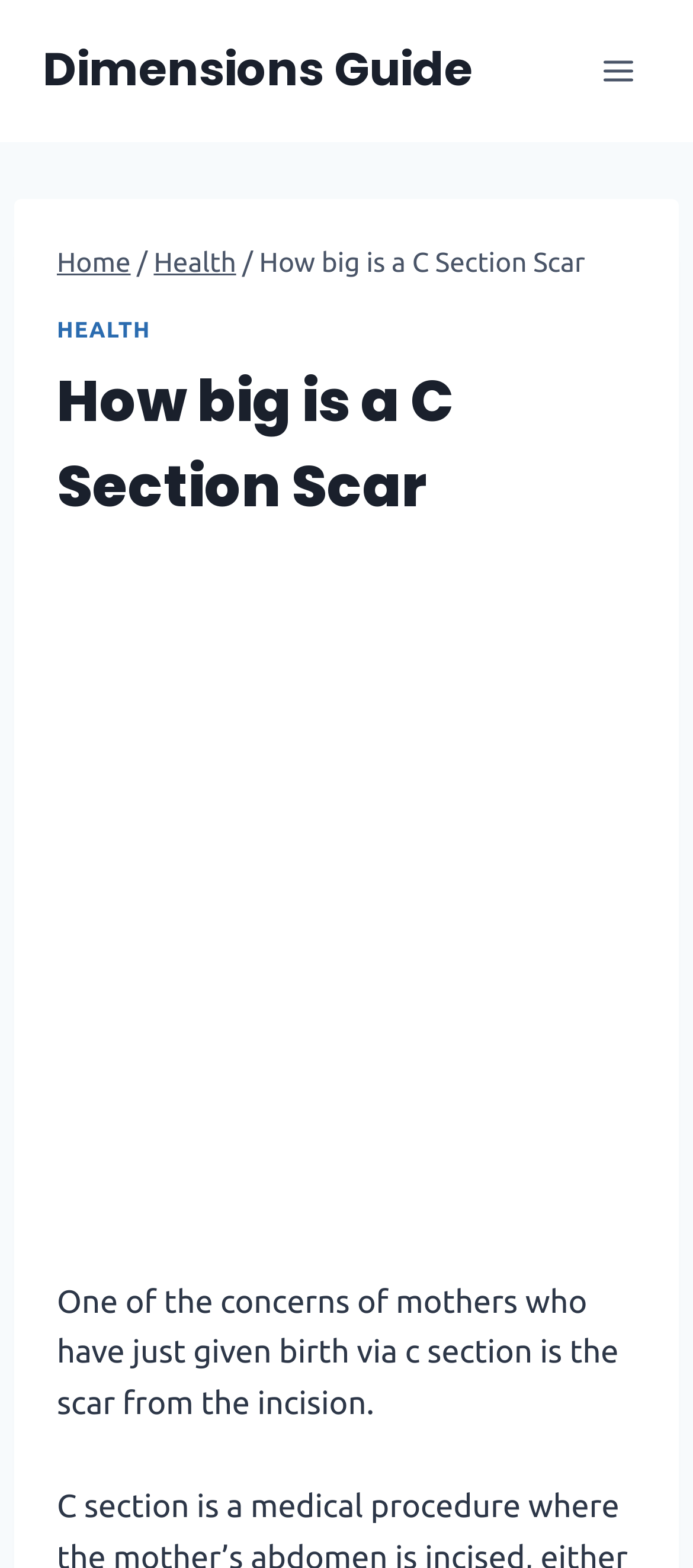What is the topic of the webpage?
Please ensure your answer to the question is detailed and covers all necessary aspects.

The webpage title, breadcrumbs navigation, and the text on the webpage all indicate that the topic of the webpage is related to C-section scars, specifically their dimensions.